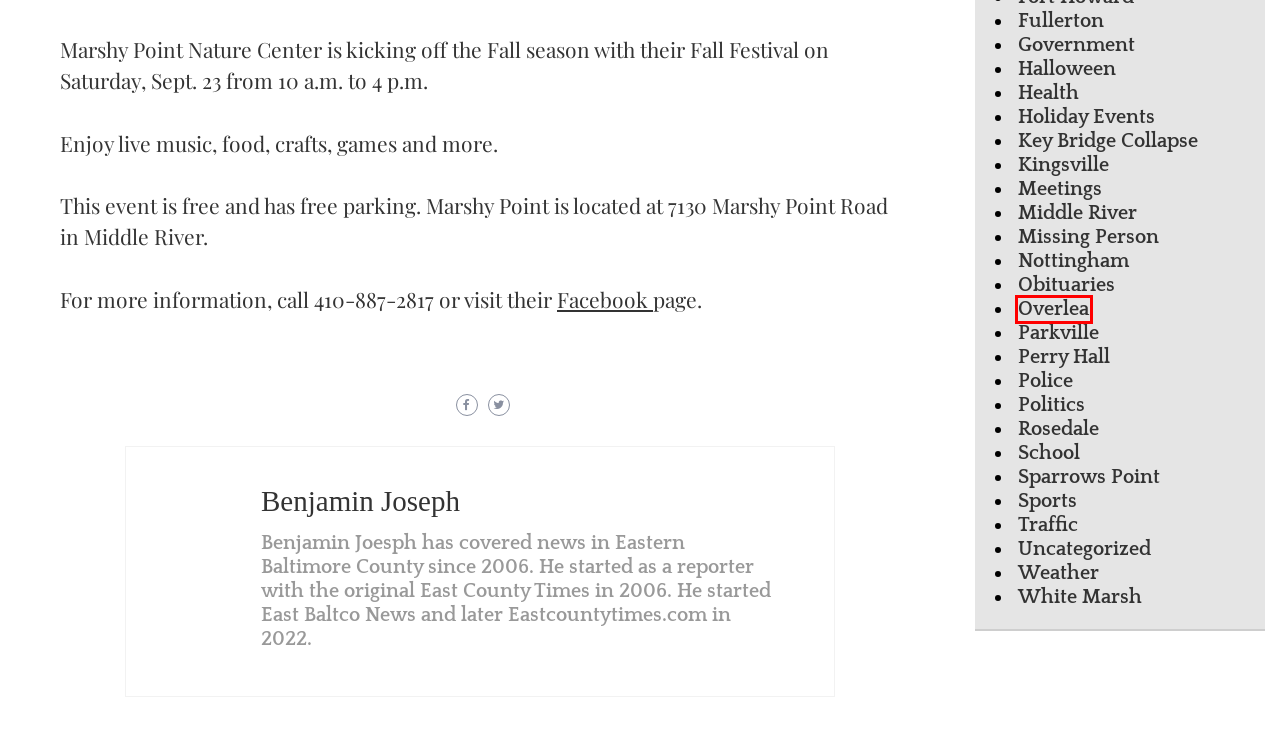Given a webpage screenshot with a UI element marked by a red bounding box, choose the description that best corresponds to the new webpage that will appear after clicking the element. The candidates are:
A. Holiday Events -
B. Uncategorized -
C. Sparrows Point -
D. Meetings -
E. Fullerton -
F. Overlea -
G. Halloween -
H. Government -

F